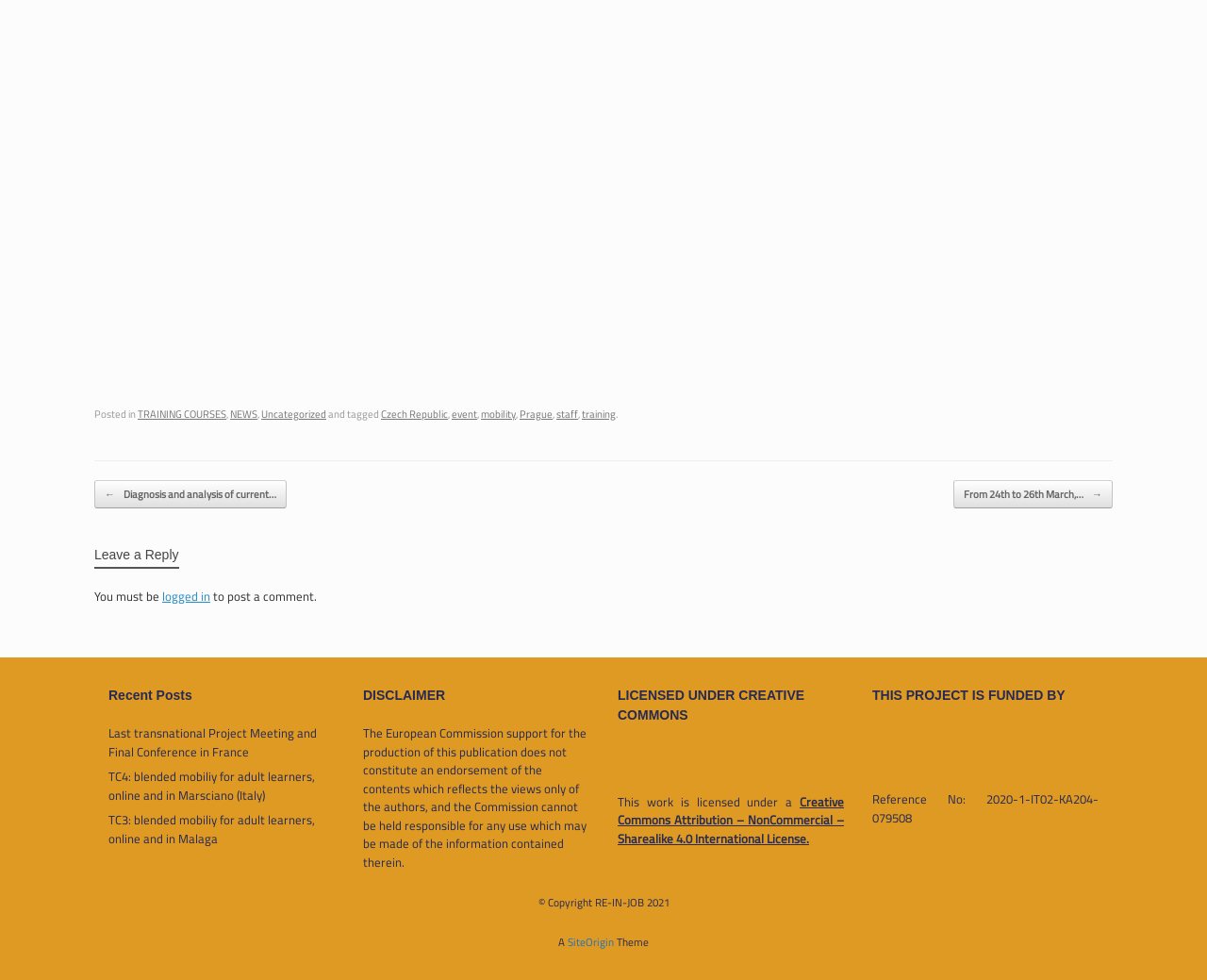Provide the bounding box coordinates of the section that needs to be clicked to accomplish the following instruction: "Click on the 'LICENSED UNDER CREATIVE COMMONS' image."

[0.571, 0.759, 0.64, 0.789]